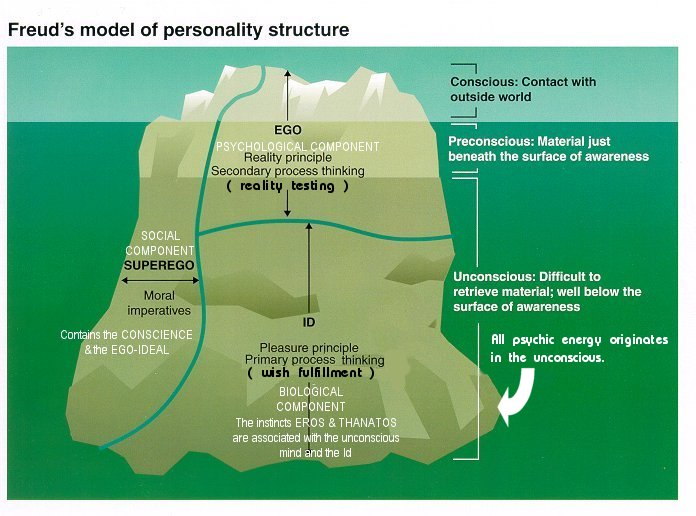Describe all significant details and elements found in the image.

The image illustrates Sigmund Freud's model of personality structure, often conceptualized as an iceberg. At the top, the "Conscious" level represents awareness of the external world, providing a glimpse of the psyche's surface. Just beneath lies the "Preconscious," which contains thoughts that can easily be brought into awareness. The largest portion, submerged below the waterline, is the "Unconscious," where repressed material resides, significantly influencing behavior despite being inaccessible to conscious thought.

The model includes three key components: the **Id**, driven by the pleasure principle and instinctual desires; the **Ego**, which operates on the reality principle and manages the demands of the Id in accordance with reality; and the **Superego**, representing internalized societal norms and morals. Together, these elements illustrate Freud's theory that all psychic energy originates in the unconscious, emphasizing the complex interplay between different layers of the psyche and human behavior.